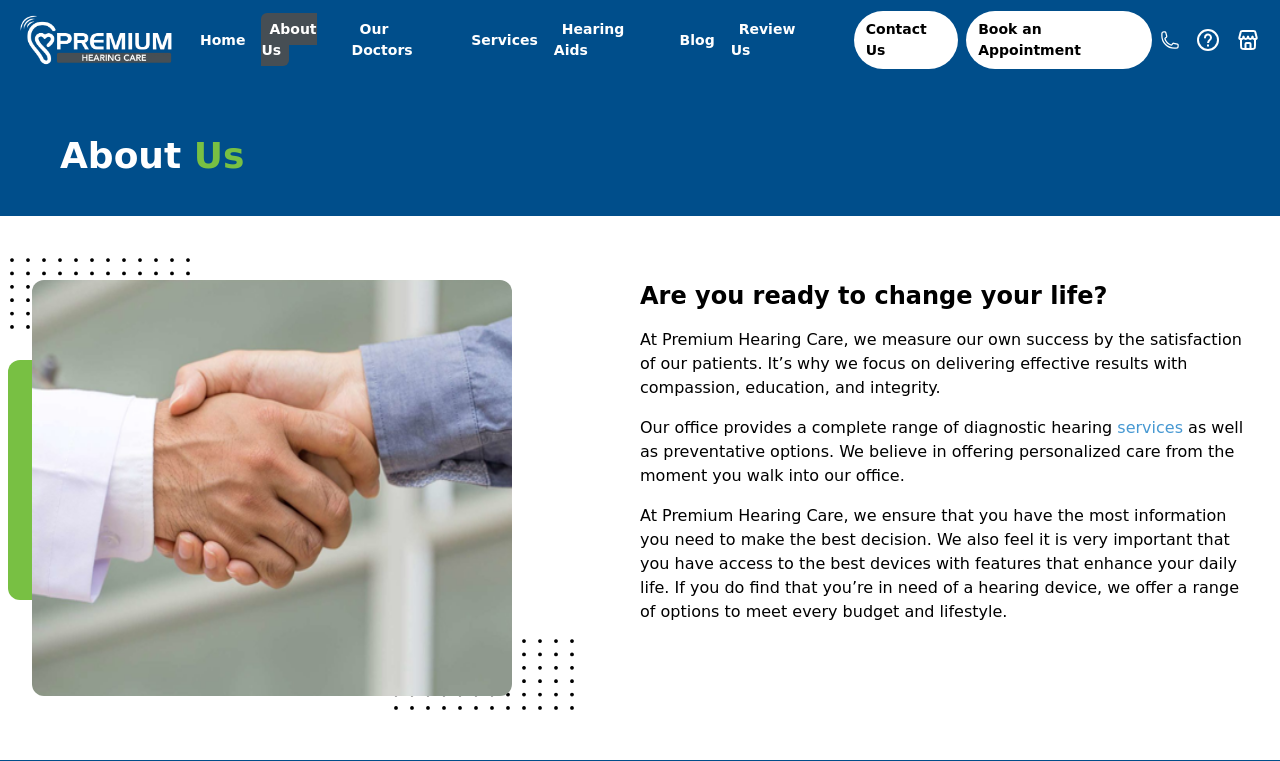Could you provide the bounding box coordinates for the portion of the screen to click to complete this instruction: "Learn more about the doctors"?

[0.275, 0.017, 0.329, 0.087]